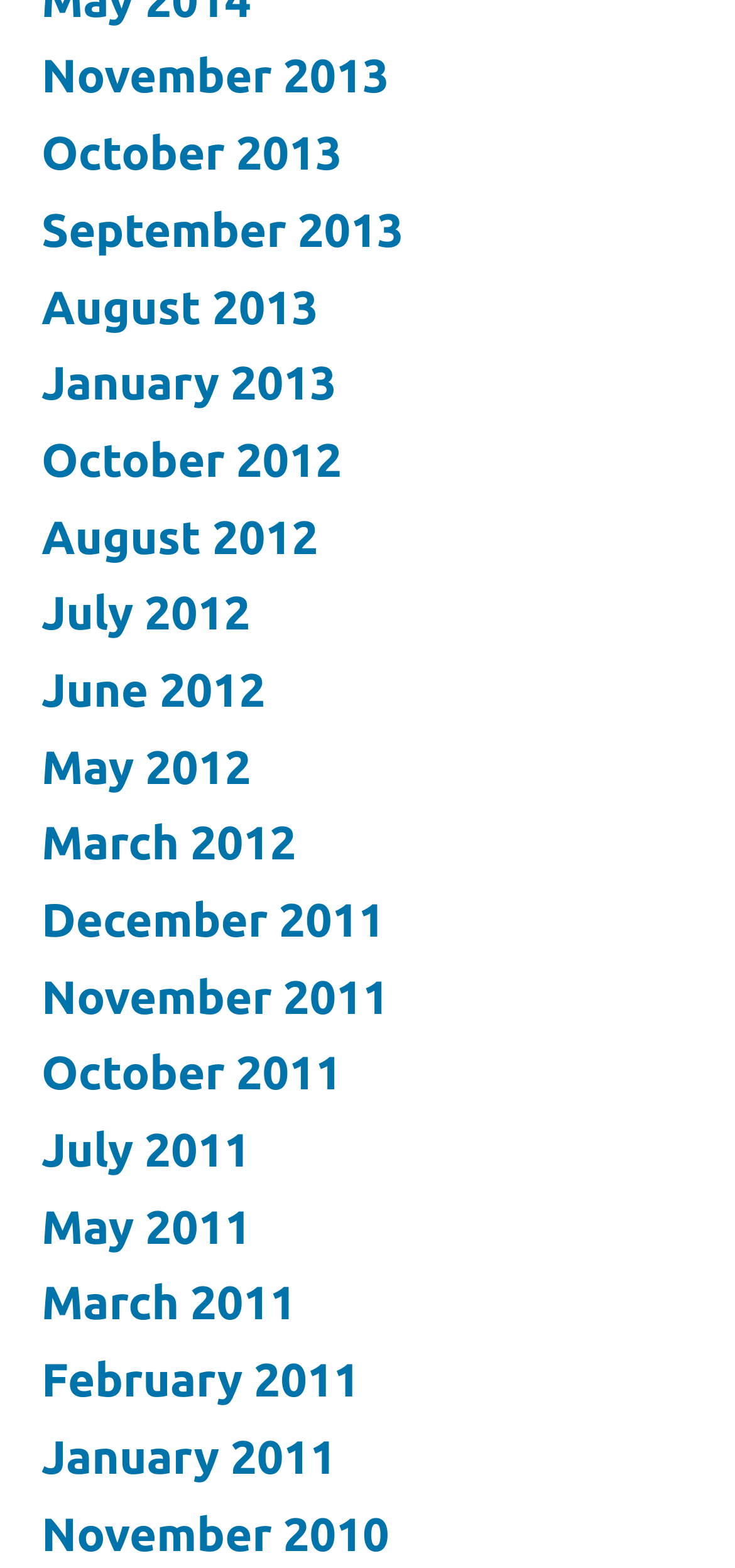Find the coordinates for the bounding box of the element with this description: "July 2011".

[0.056, 0.716, 0.341, 0.75]